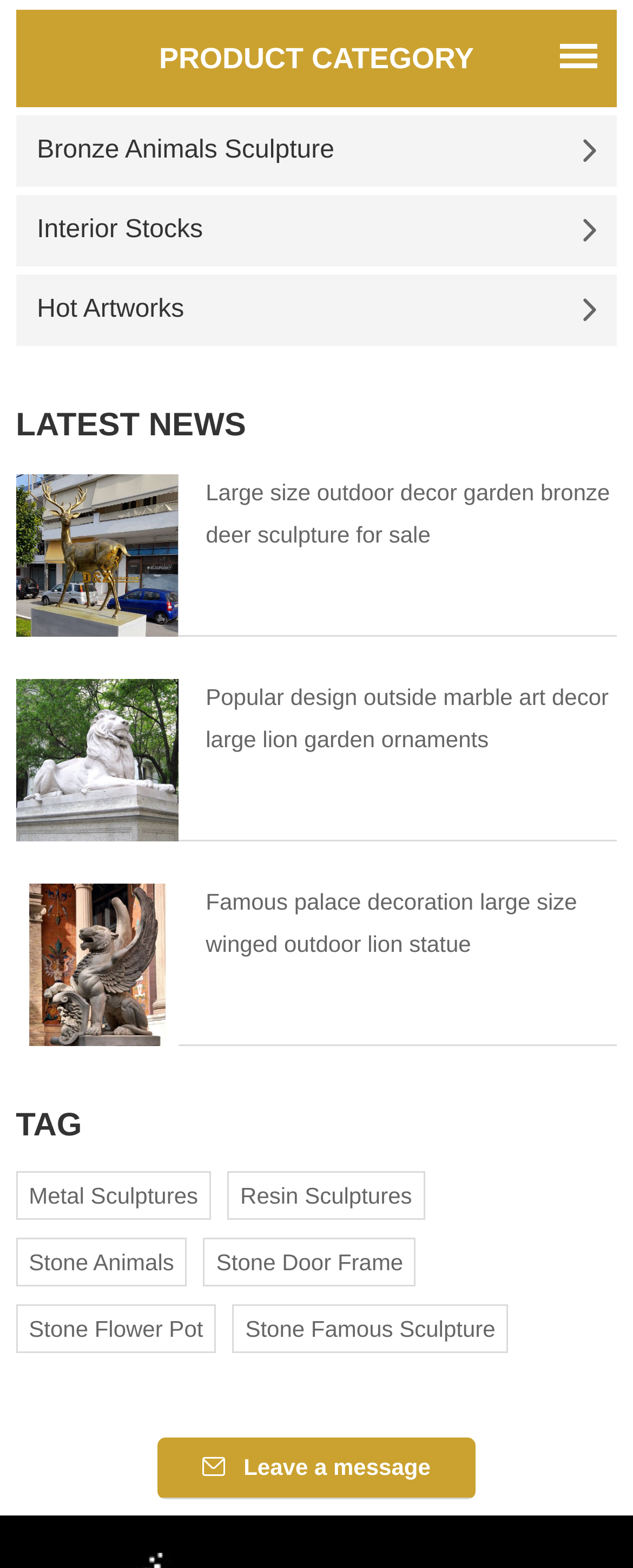Provide the bounding box coordinates in the format (top-left x, top-left y, bottom-right x, bottom-right y). All values are floating point numbers between 0 and 1. Determine the bounding box coordinate of the UI element described as: Mentorship

None